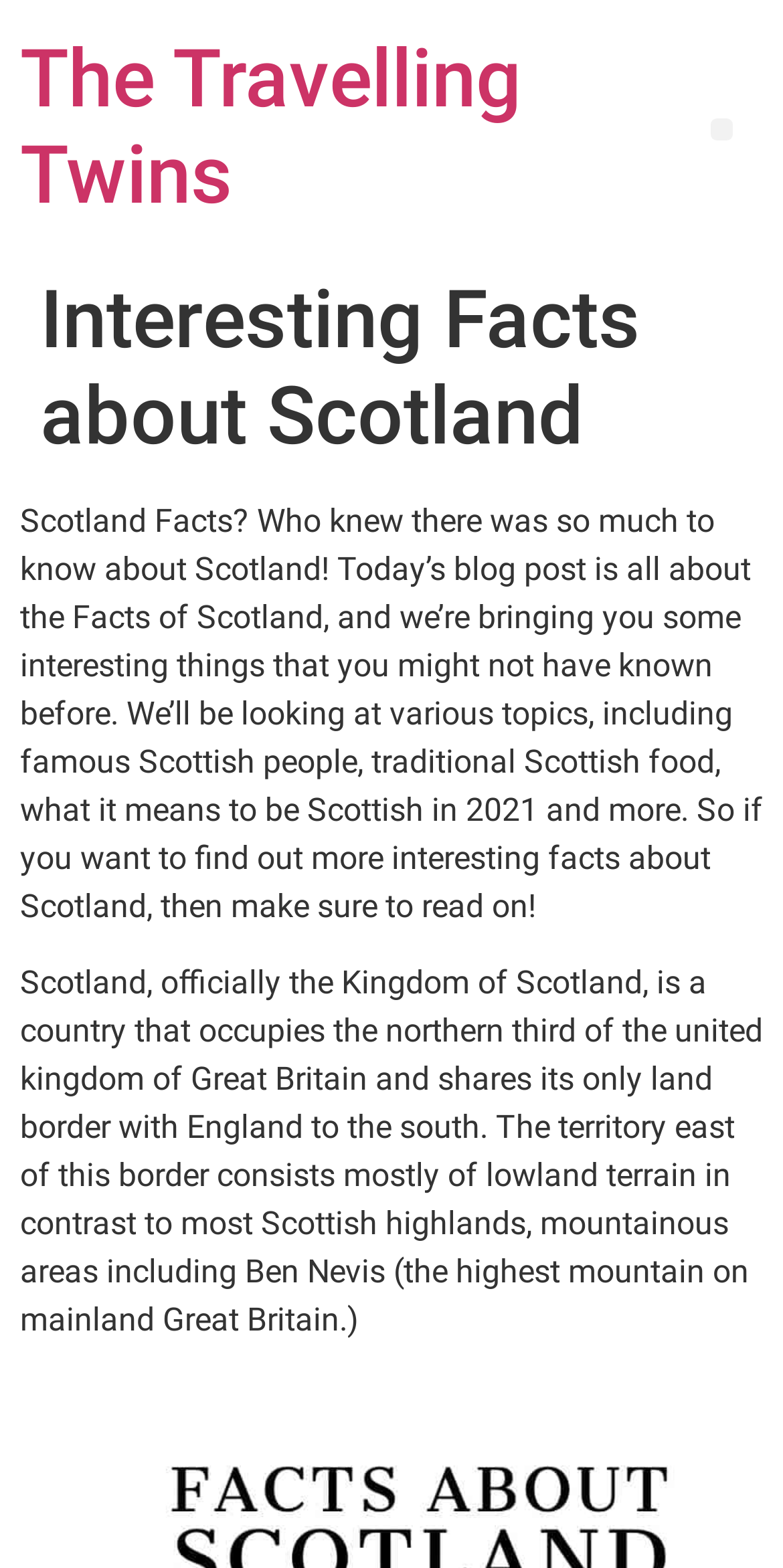Bounding box coordinates should be in the format (top-left x, top-left y, bottom-right x, bottom-right y) and all values should be floating point numbers between 0 and 1. Determine the bounding box coordinate for the UI element described as: Menu

[0.908, 0.075, 0.936, 0.089]